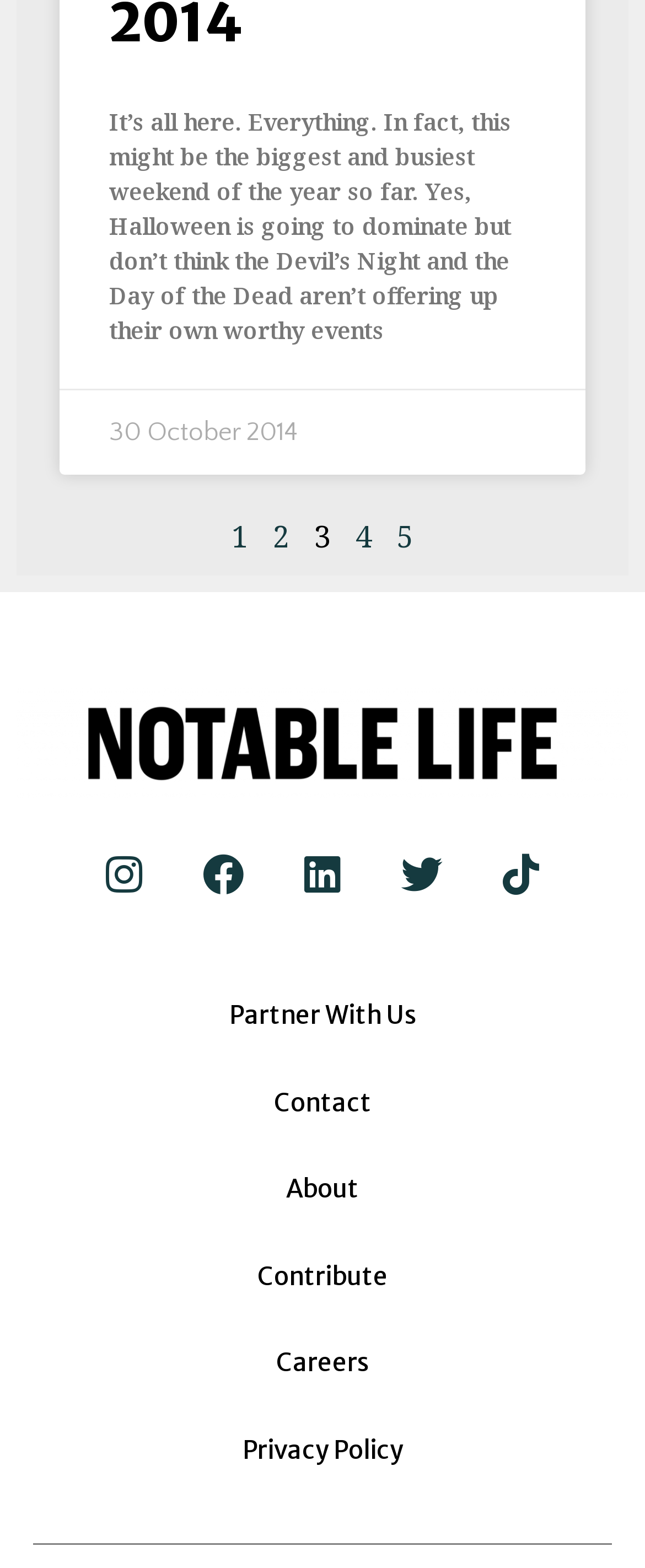Specify the bounding box coordinates of the area to click in order to follow the given instruction: "visit instagram."

[0.128, 0.531, 0.256, 0.583]